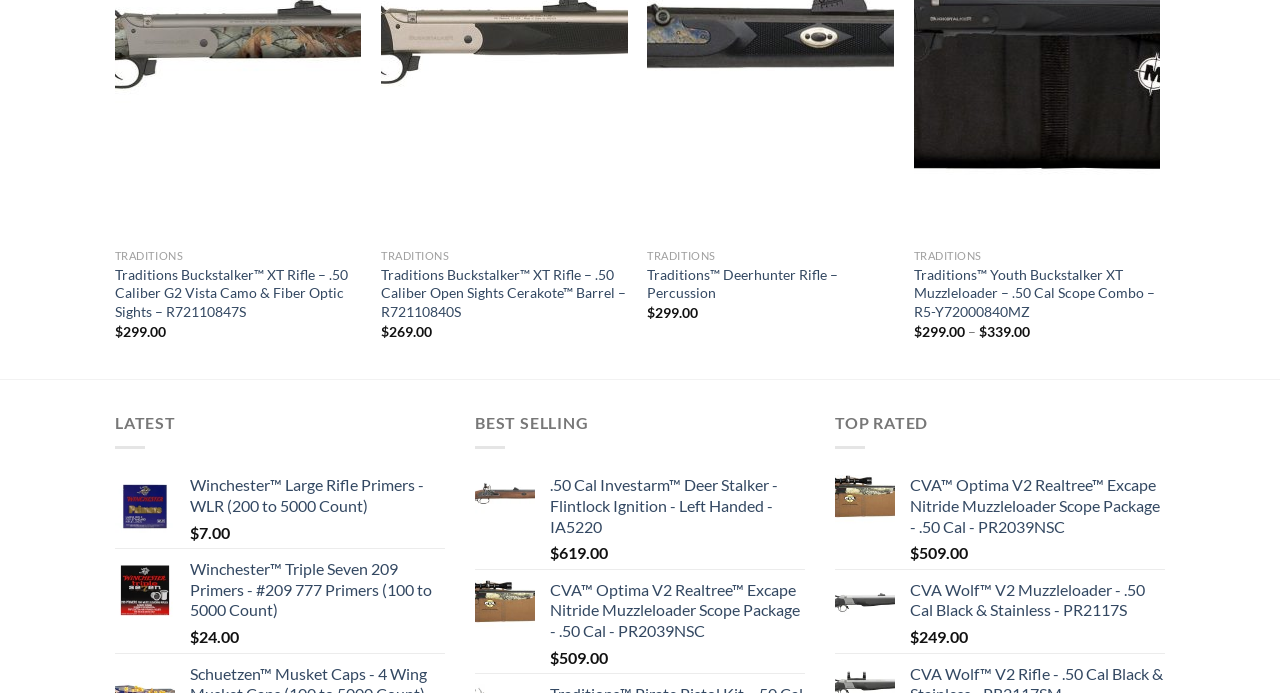Identify the bounding box coordinates for the region of the element that should be clicked to carry out the instruction: "View details of Traditions™ Deerhunter Rifle – Percussion". The bounding box coordinates should be four float numbers between 0 and 1, i.e., [left, top, right, bottom].

[0.506, 0.383, 0.698, 0.437]